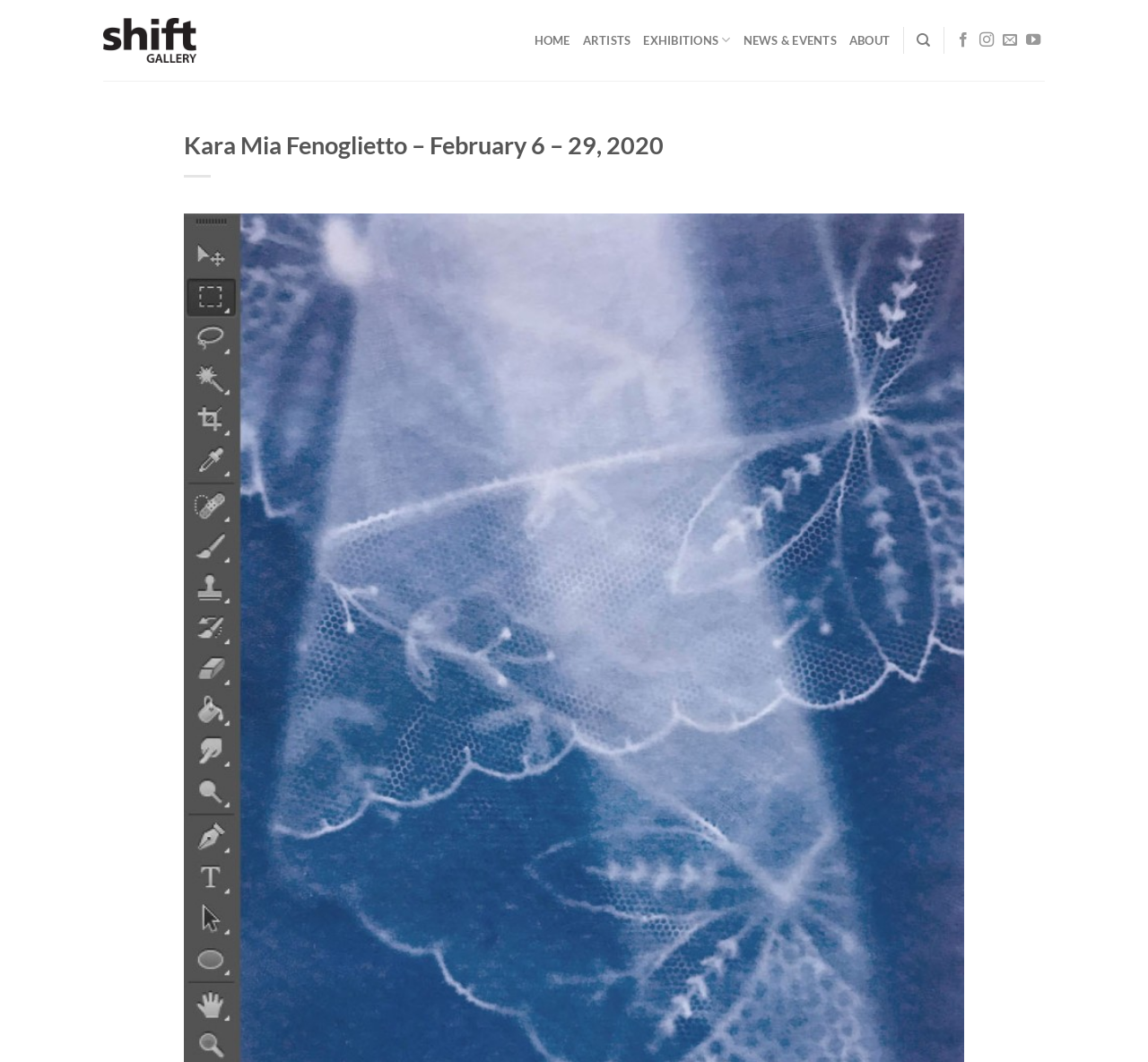Please examine the image and provide a detailed answer to the question: What are the gallery hours?

I found the answer by understanding the context of the webpage, which appears to be an art gallery website. The meta description mentions 'Gallery Hours', and I inferred that the hours are 'Fridays & Saturdays, Noon – 5pm'.